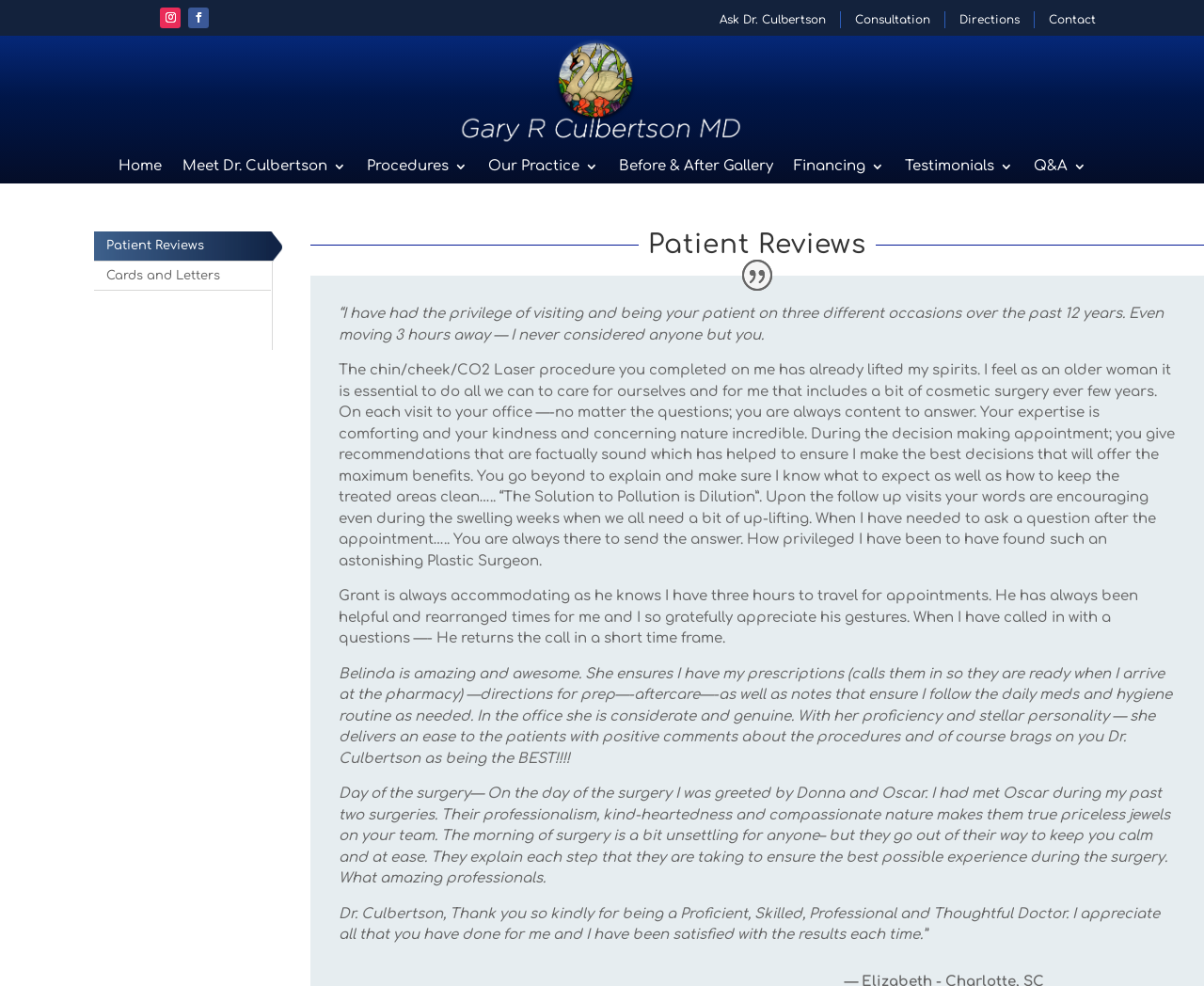Could you specify the bounding box coordinates for the clickable section to complete the following instruction: "Click on 'Contact'"?

[0.868, 0.011, 0.913, 0.029]